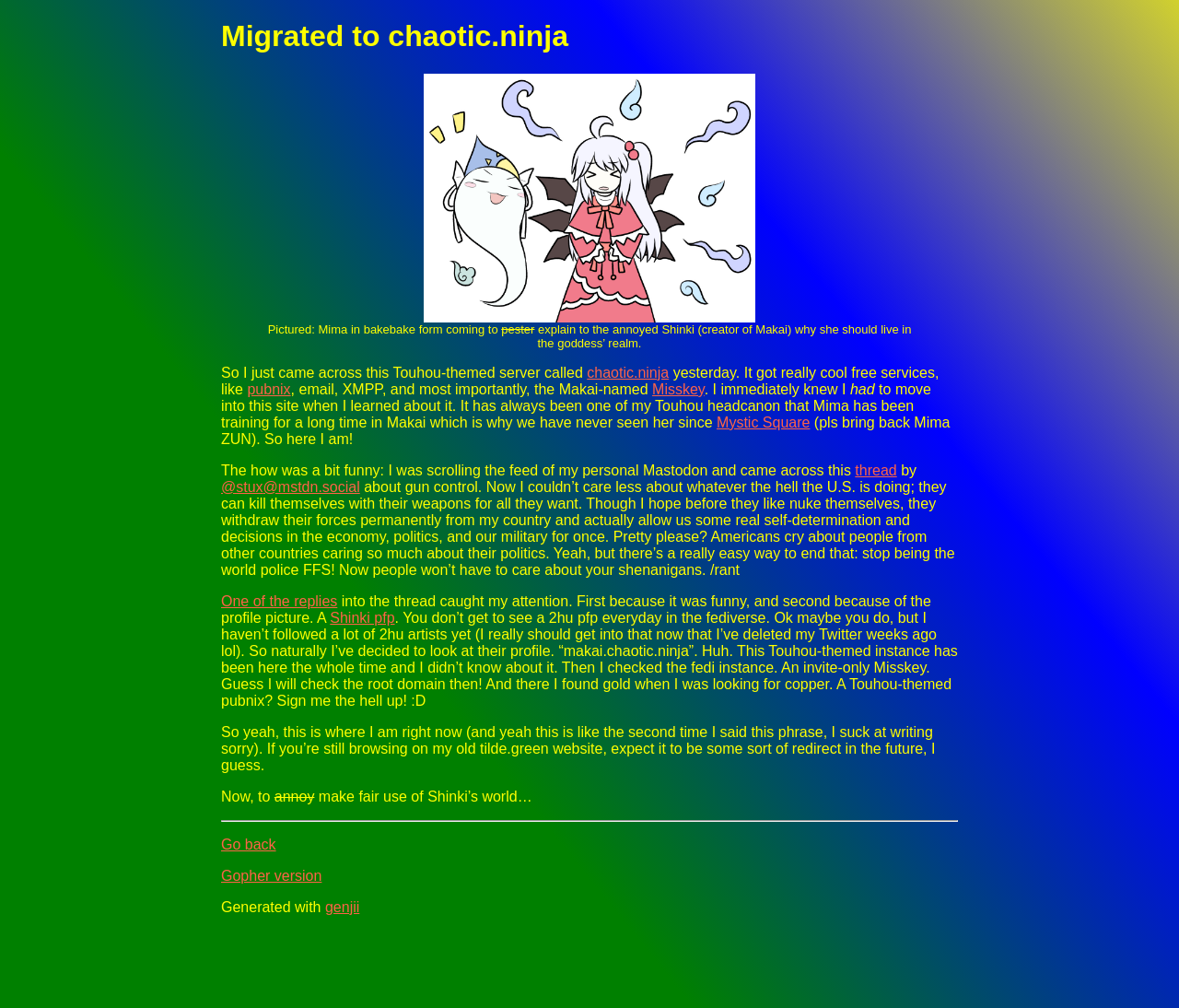Based on the provided description, "Shinki pfp", find the bounding box of the corresponding UI element in the screenshot.

[0.28, 0.605, 0.335, 0.621]